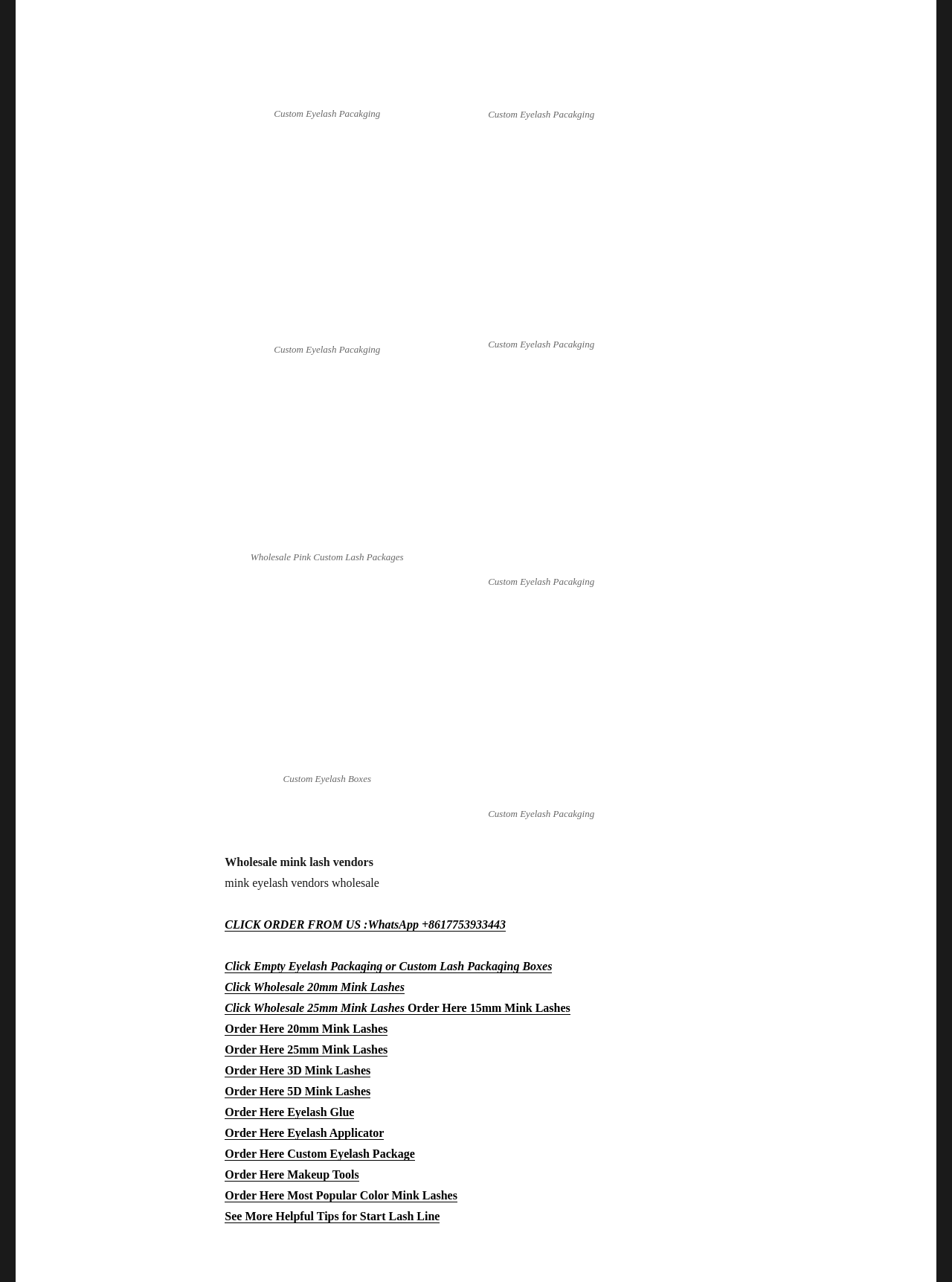Determine the bounding box coordinates of the section to be clicked to follow the instruction: "Click Custom Eyelash Boxes". The coordinates should be given as four float numbers between 0 and 1, formatted as [left, top, right, bottom].

[0.236, 0.468, 0.451, 0.597]